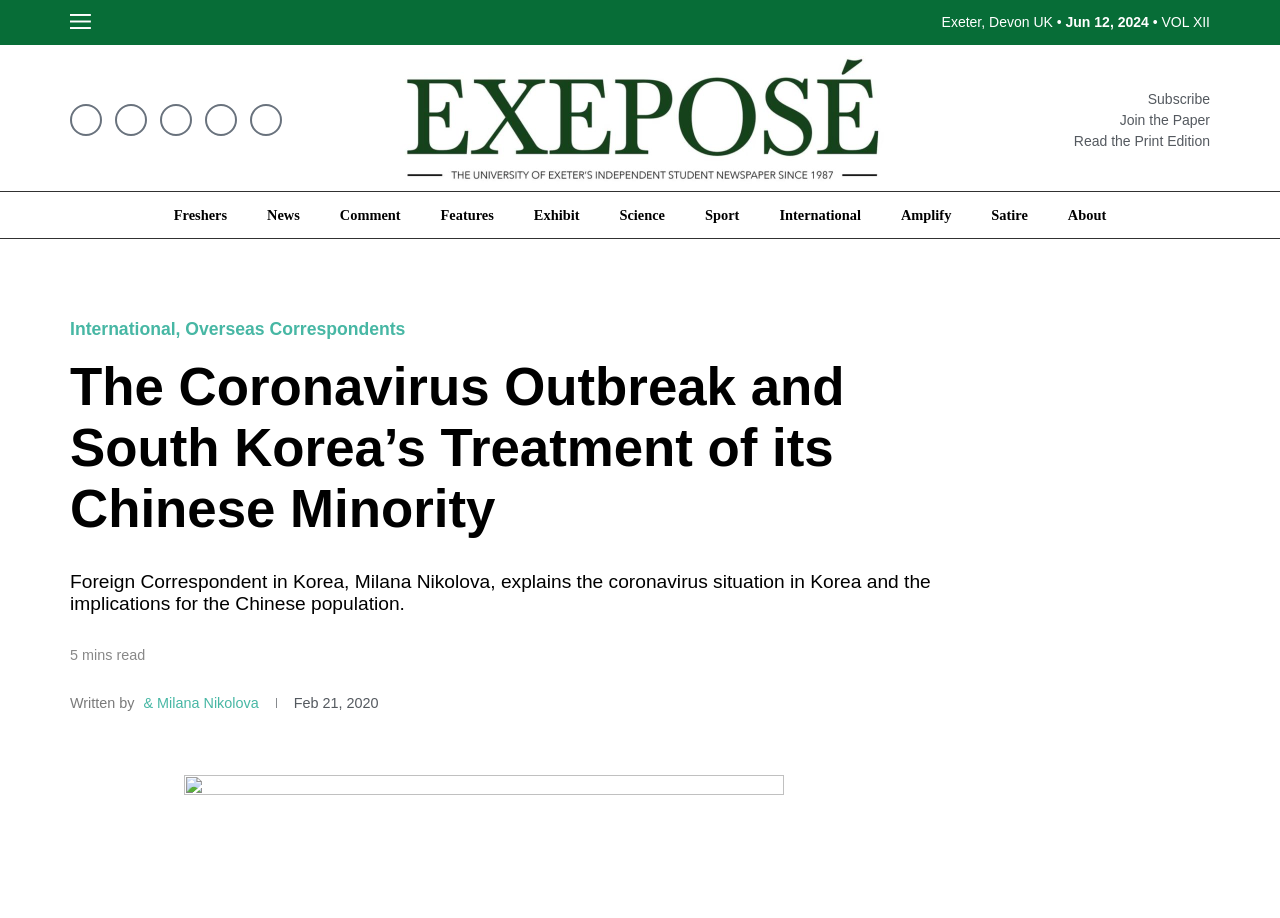Please provide the bounding box coordinate of the region that matches the element description: Join the Paper. Coordinates should be in the format (top-left x, top-left y, bottom-right x, bottom-right y) and all values should be between 0 and 1.

[0.839, 0.122, 0.945, 0.139]